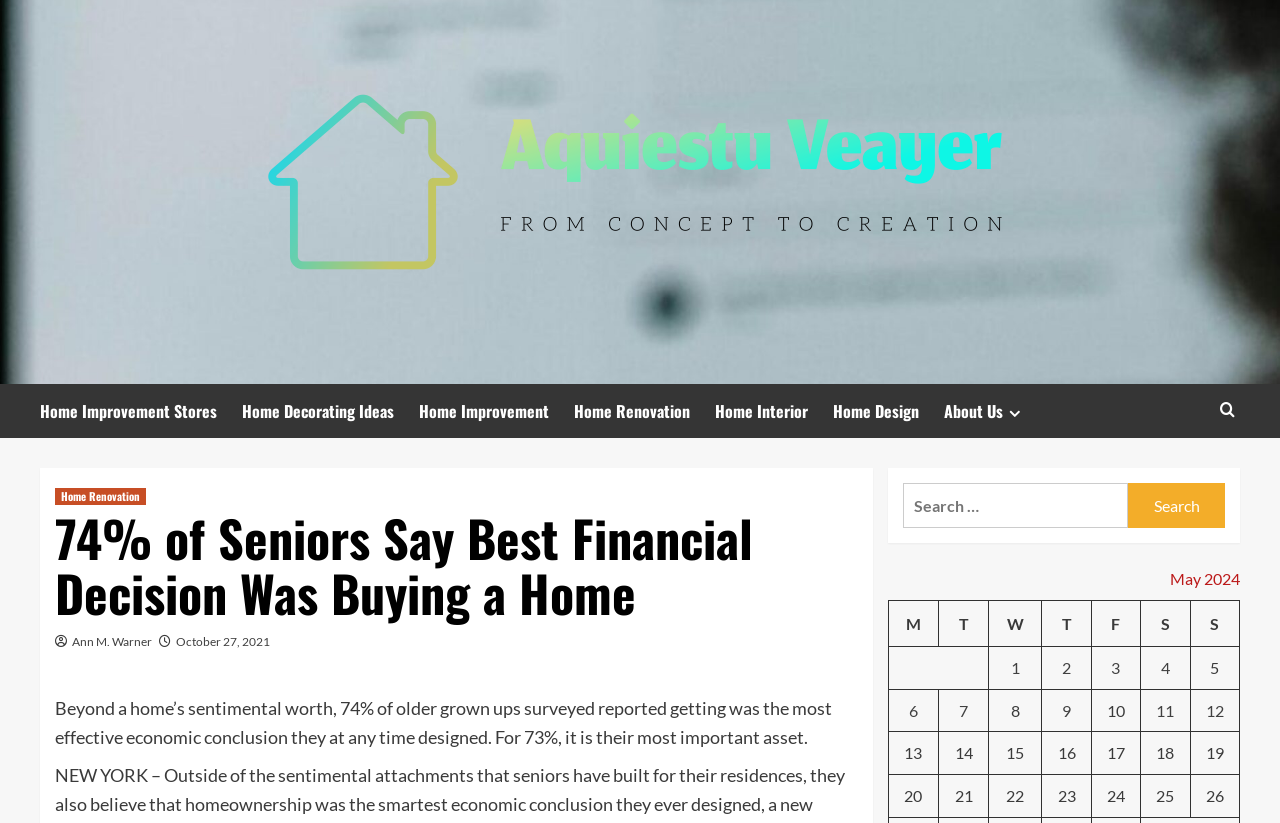Specify the bounding box coordinates of the area that needs to be clicked to achieve the following instruction: "Search for something".

[0.693, 0.569, 0.969, 0.66]